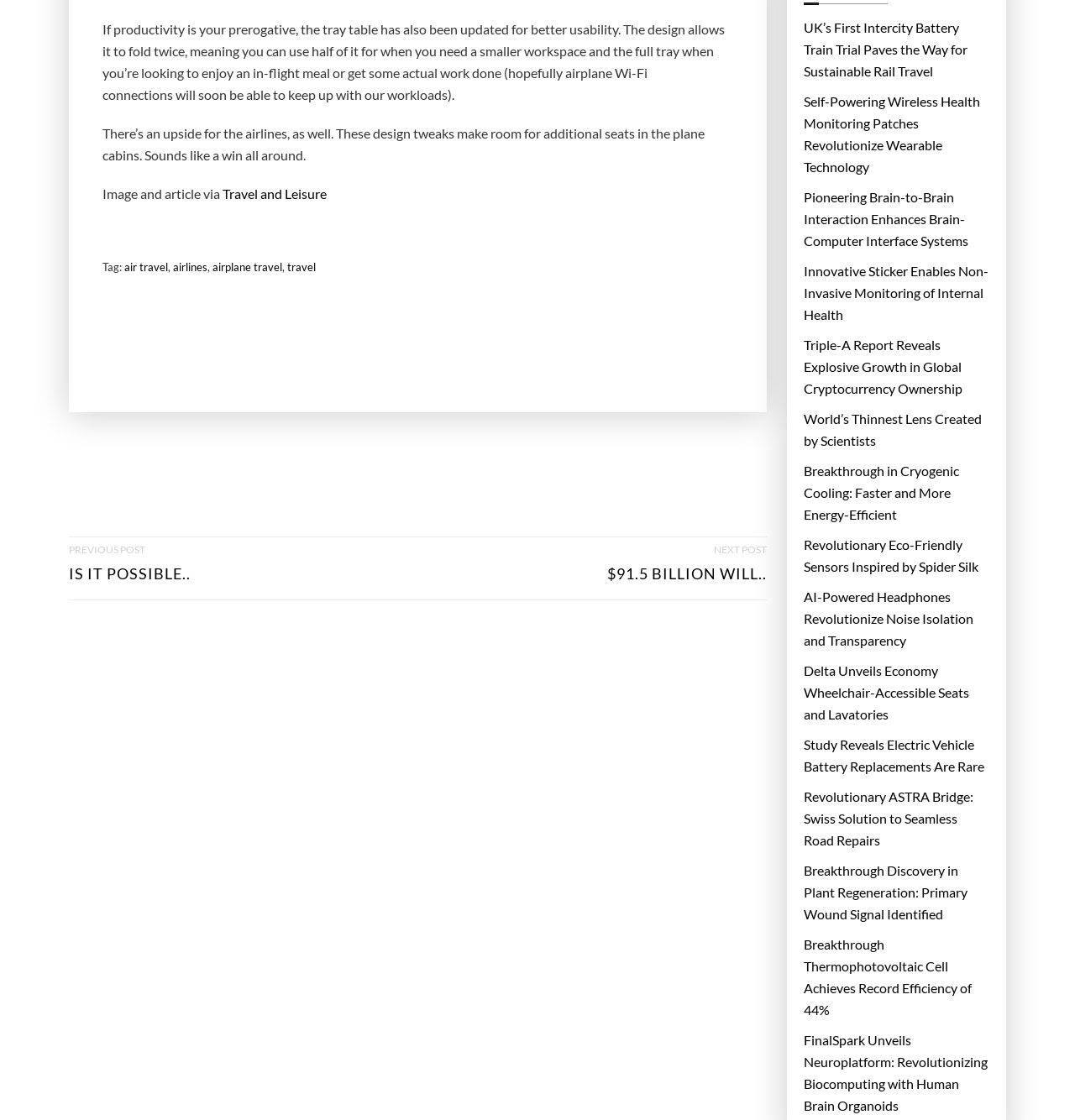What is the purpose of the 'POST NAVIGATION' section?
Please provide a single word or phrase based on the screenshot.

To navigate to previous or next post